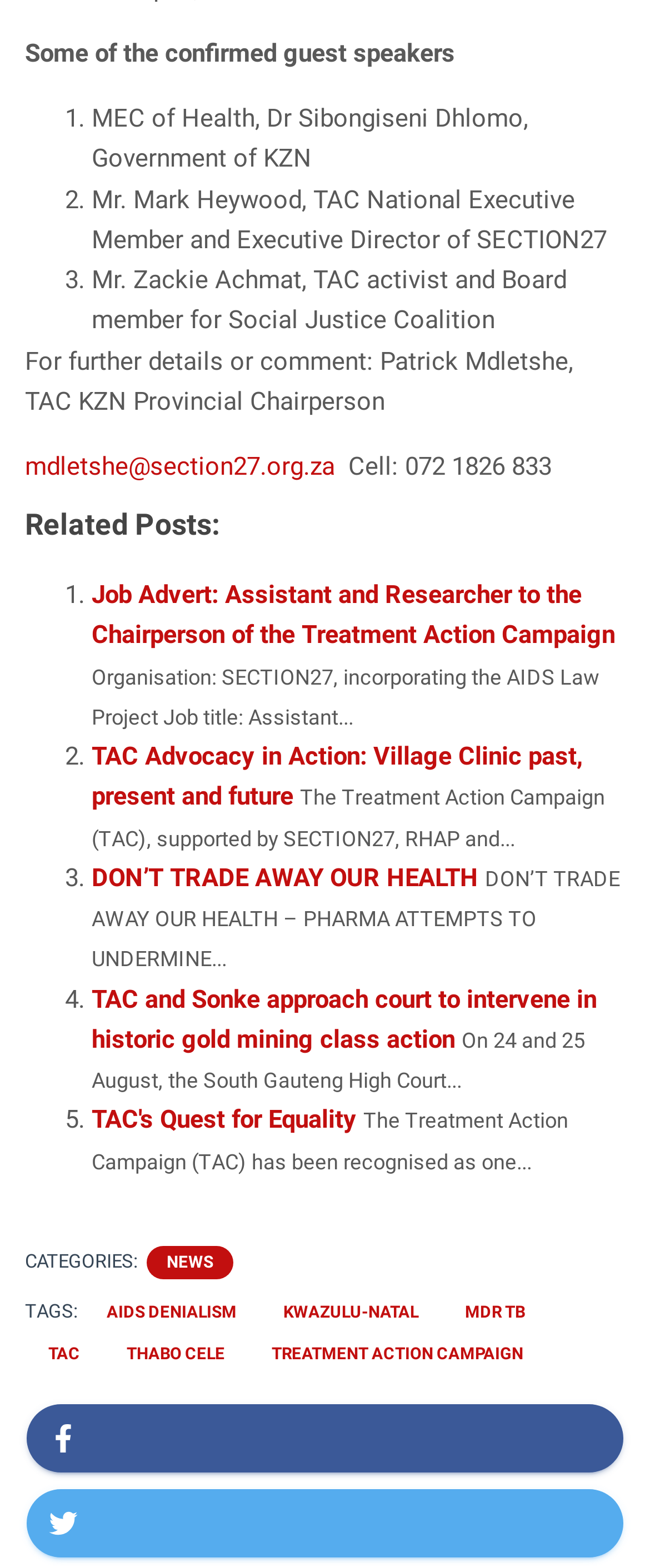What is the cell number of Patrick Mdletshe?
Using the visual information from the image, give a one-word or short-phrase answer.

072 1826 833